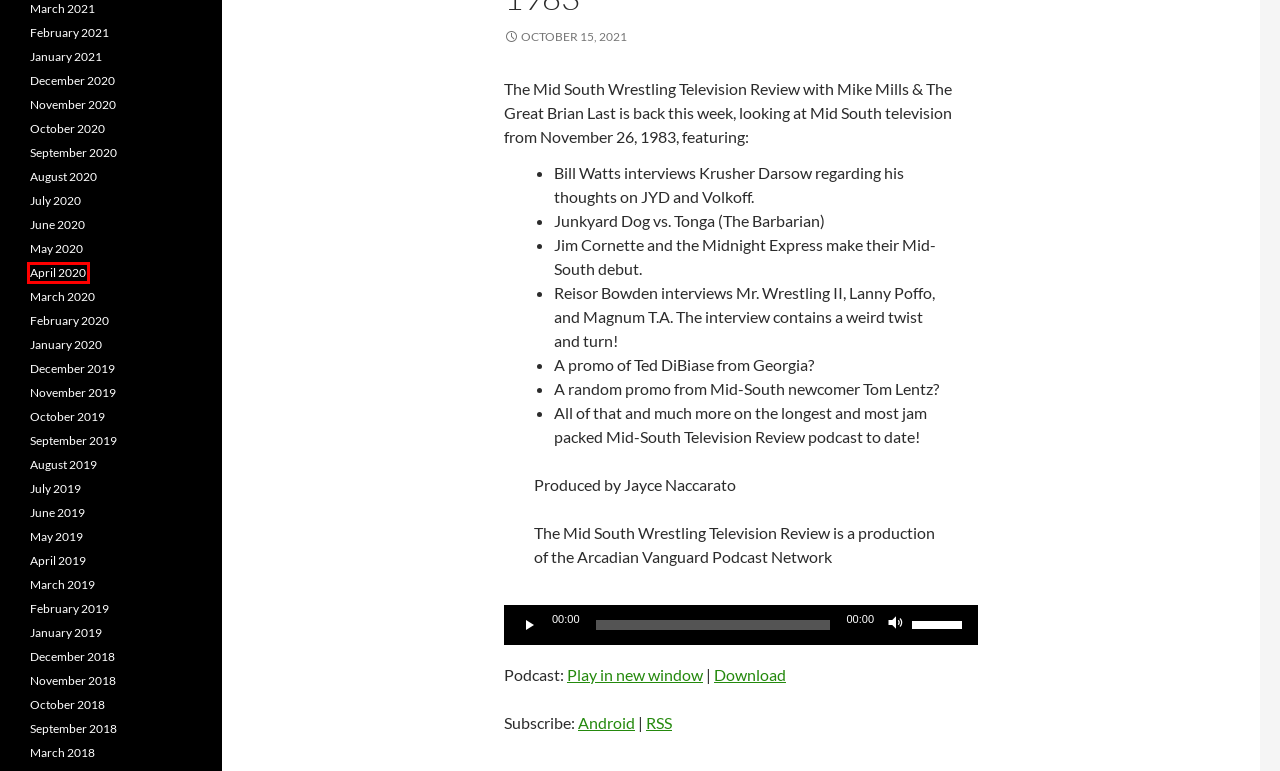Review the screenshot of a webpage containing a red bounding box around an element. Select the description that best matches the new webpage after clicking the highlighted element. The options are:
A. April 2020 - Mid South Wrestling Review
B. December 2018 - Mid South Wrestling Review
C. May 2019 - Mid South Wrestling Review
D. April 2019 - Mid South Wrestling Review
E. January 2019 - Mid South Wrestling Review
F. October 2018 - Mid South Wrestling Review
G. May 2020 - Mid South Wrestling Review
H. July 2020 - Mid South Wrestling Review

A